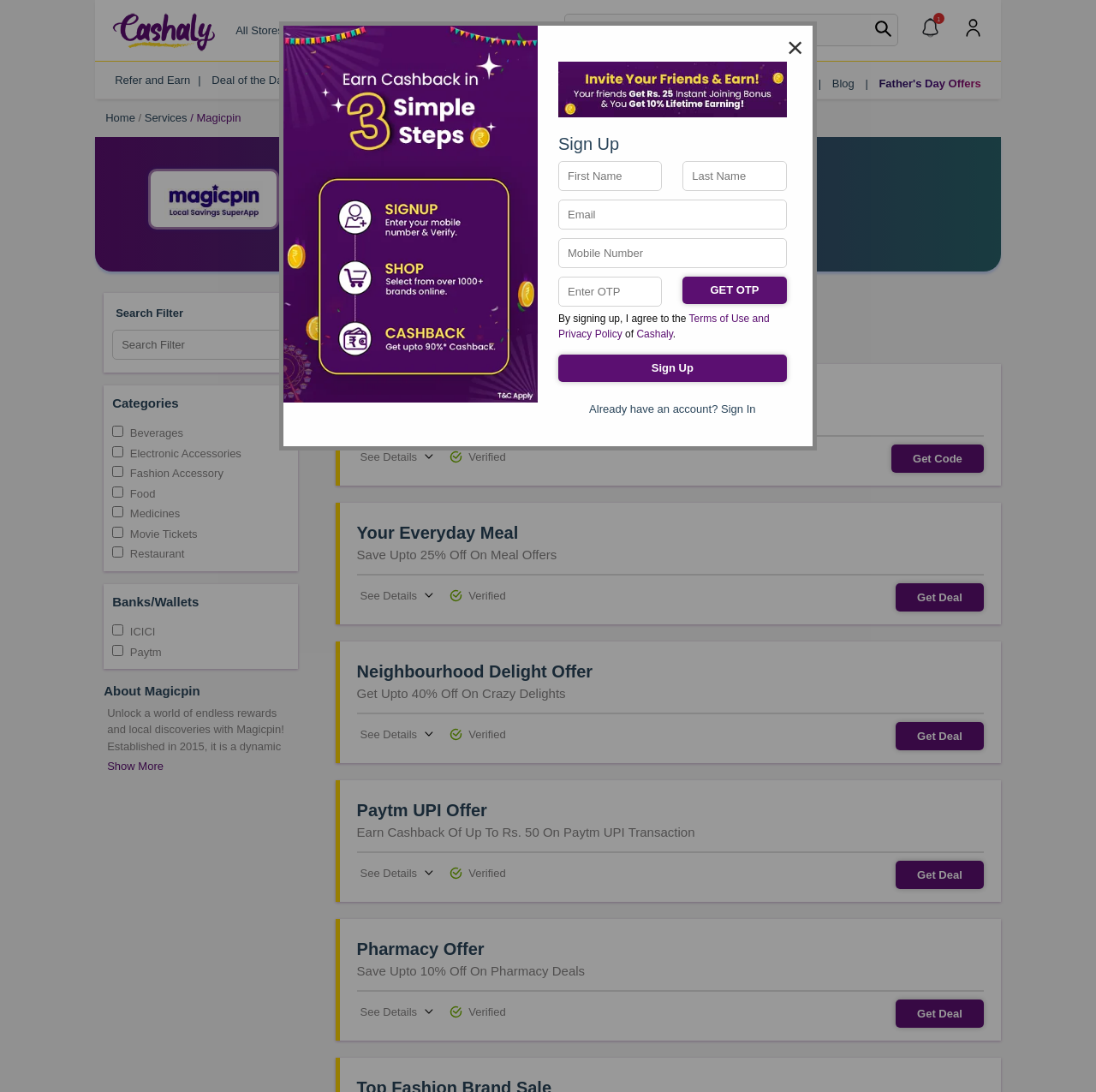Provide the bounding box coordinates for the area that should be clicked to complete the instruction: "Proceed to store".

[0.306, 0.206, 0.434, 0.234]